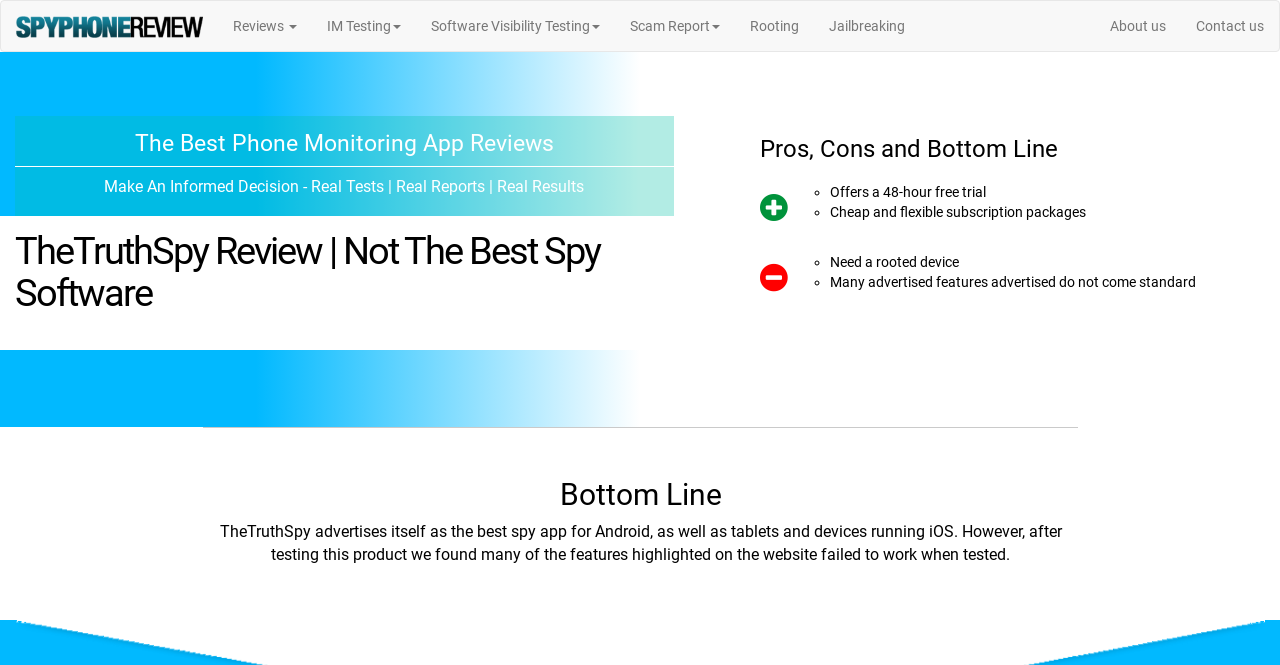Answer in one word or a short phrase: 
What is the format of the review?

Pros and cons